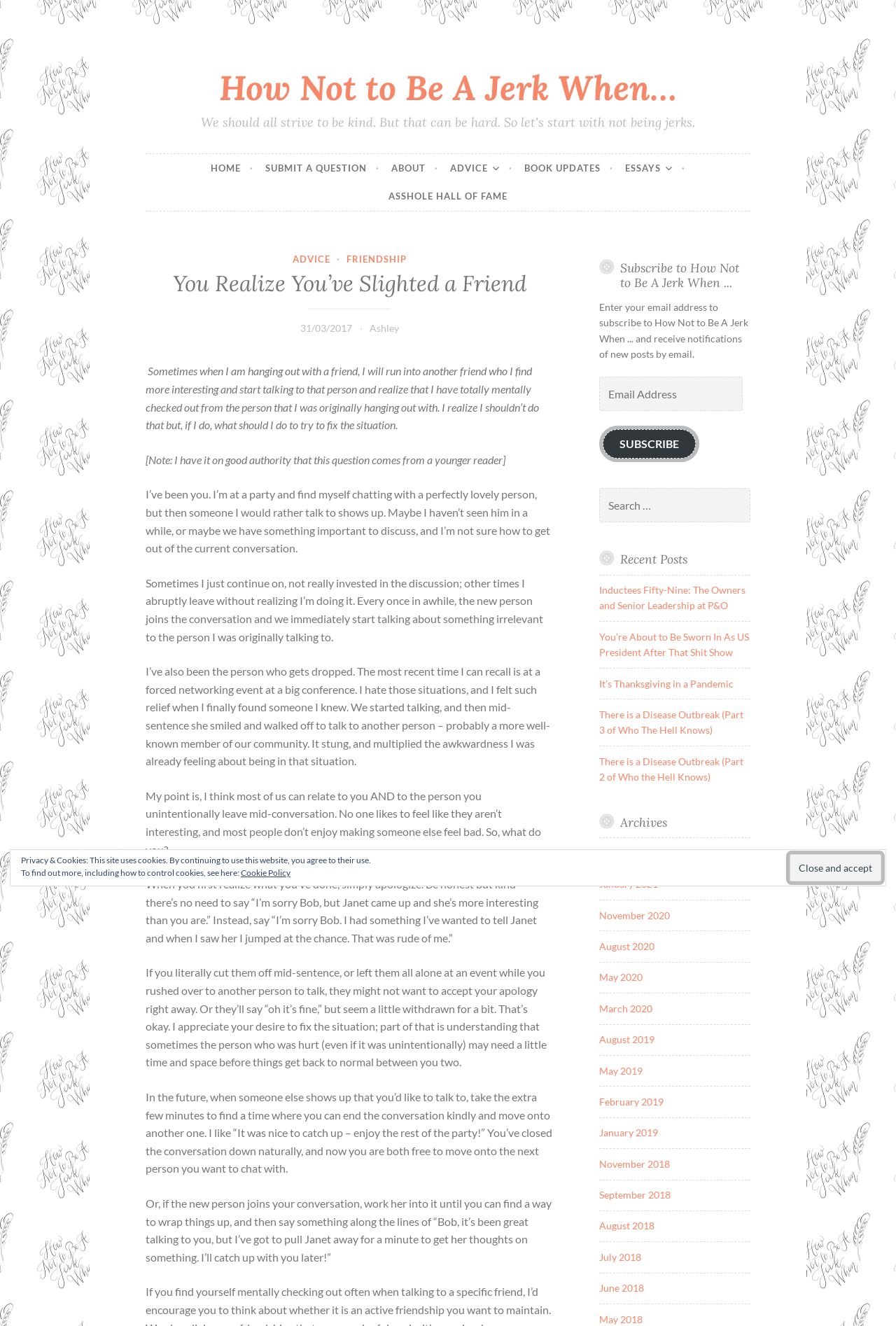Create an elaborate caption that covers all aspects of the webpage.

This webpage appears to be a blog or article page, with a focus on providing advice and essays on various topics. The page is divided into several sections, with a prominent heading "How Not to Be A Jerk When…" at the top. Below this heading, there is a brief introduction or summary of the article, which discusses the importance of being kind and not being a jerk.

The main content of the page is an essay or article that explores the topic of unintentionally slighting a friend while talking to someone else. The article is divided into several paragraphs, with the author sharing their personal experiences and offering advice on how to handle such situations. The text is written in a conversational tone, with the author addressing the reader directly and using relatable anecdotes to make their points.

To the right of the main content, there is a sidebar with several links and sections. At the top, there is a "Subscribe to How Not to Be A Jerk When…" section, where readers can enter their email address to receive notifications of new posts. Below this, there is a search bar, followed by a "Recent Posts" section that lists several recent articles. Further down, there is an "Archives" section that lists articles by month, dating back to 2018.

At the very bottom of the page, there is a "Privacy & Cookies" notice, which informs readers that the site uses cookies and provides a link to a "Cookie Policy" page for more information. There is also a "Close and accept" button to acknowledge this notice.

Overall, the page has a clean and simple design, with a focus on presenting the main content in a clear and readable format. The use of headings, paragraphs, and white space makes it easy to follow and understand the article.